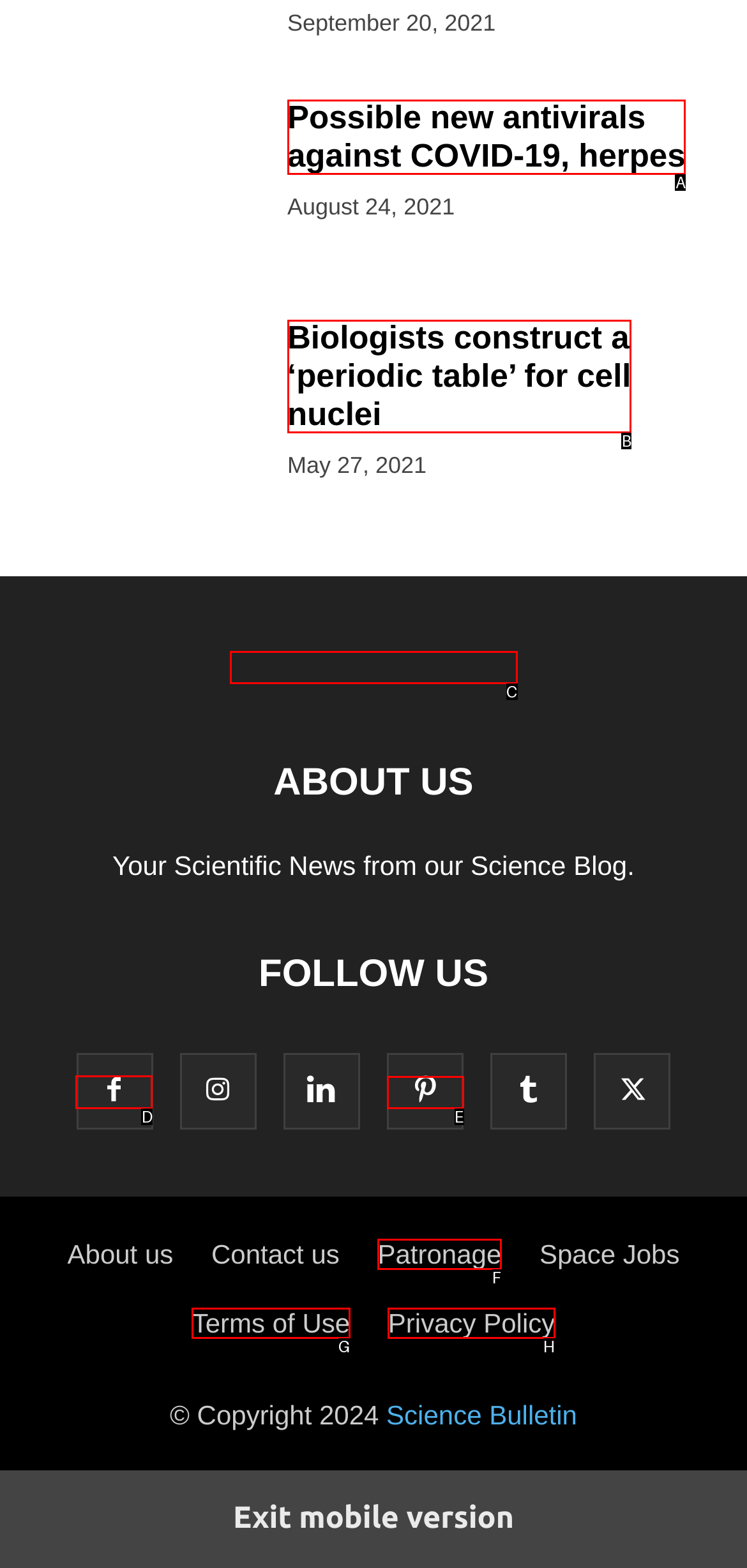Determine which option you need to click to execute the following task: read Barbara's book. Provide your answer as a single letter.

None